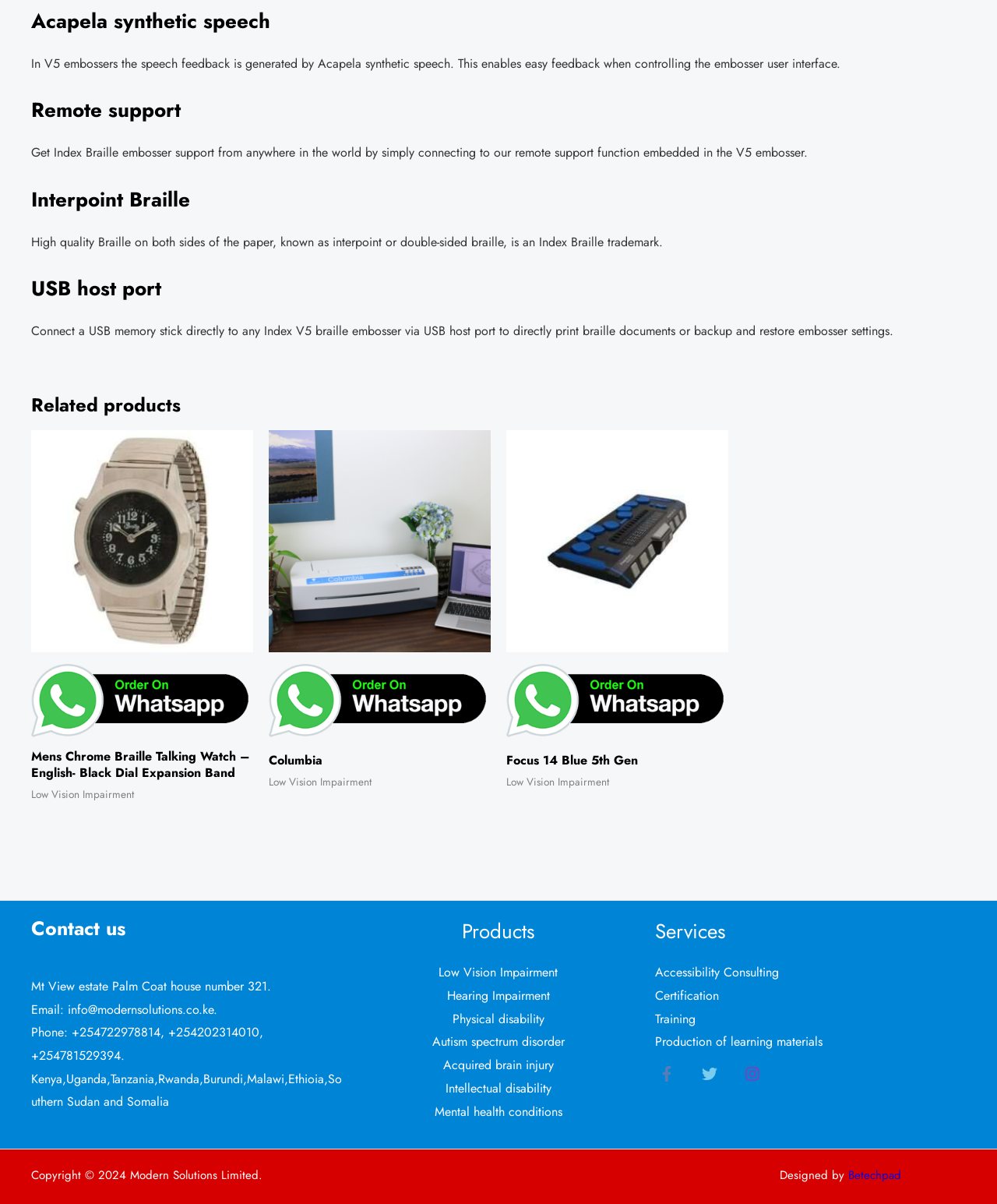Determine the bounding box coordinates of the clickable element to complete this instruction: "Click on the 'Contact us' heading". Provide the coordinates in the format of four float numbers between 0 and 1, [left, top, right, bottom].

[0.031, 0.761, 0.343, 0.781]